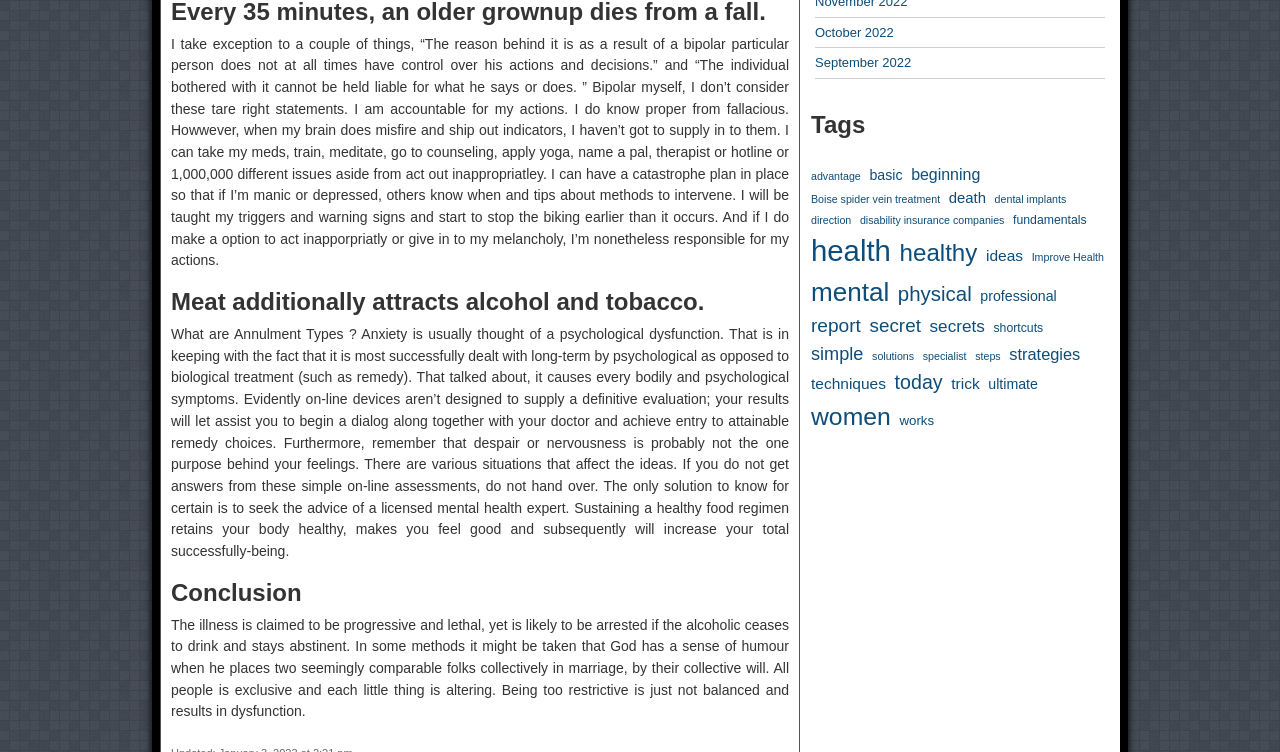Determine the bounding box coordinates of the clickable region to execute the instruction: "Click on the 'mental' link". The coordinates should be four float numbers between 0 and 1, denoted as [left, top, right, bottom].

[0.634, 0.363, 0.695, 0.415]